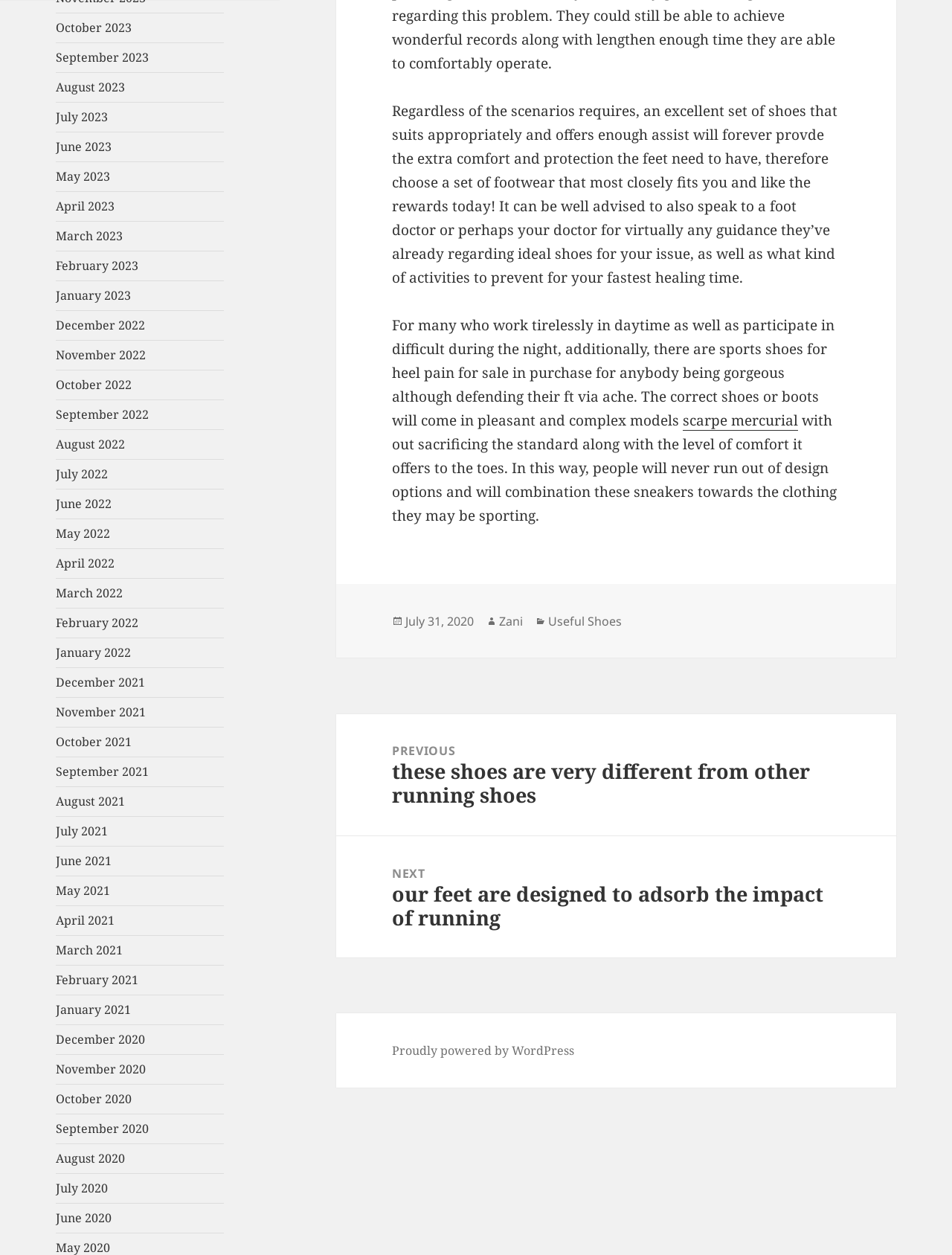Identify the coordinates of the bounding box for the element that must be clicked to accomplish the instruction: "View the post about scarpe mercurial".

[0.717, 0.327, 0.838, 0.343]